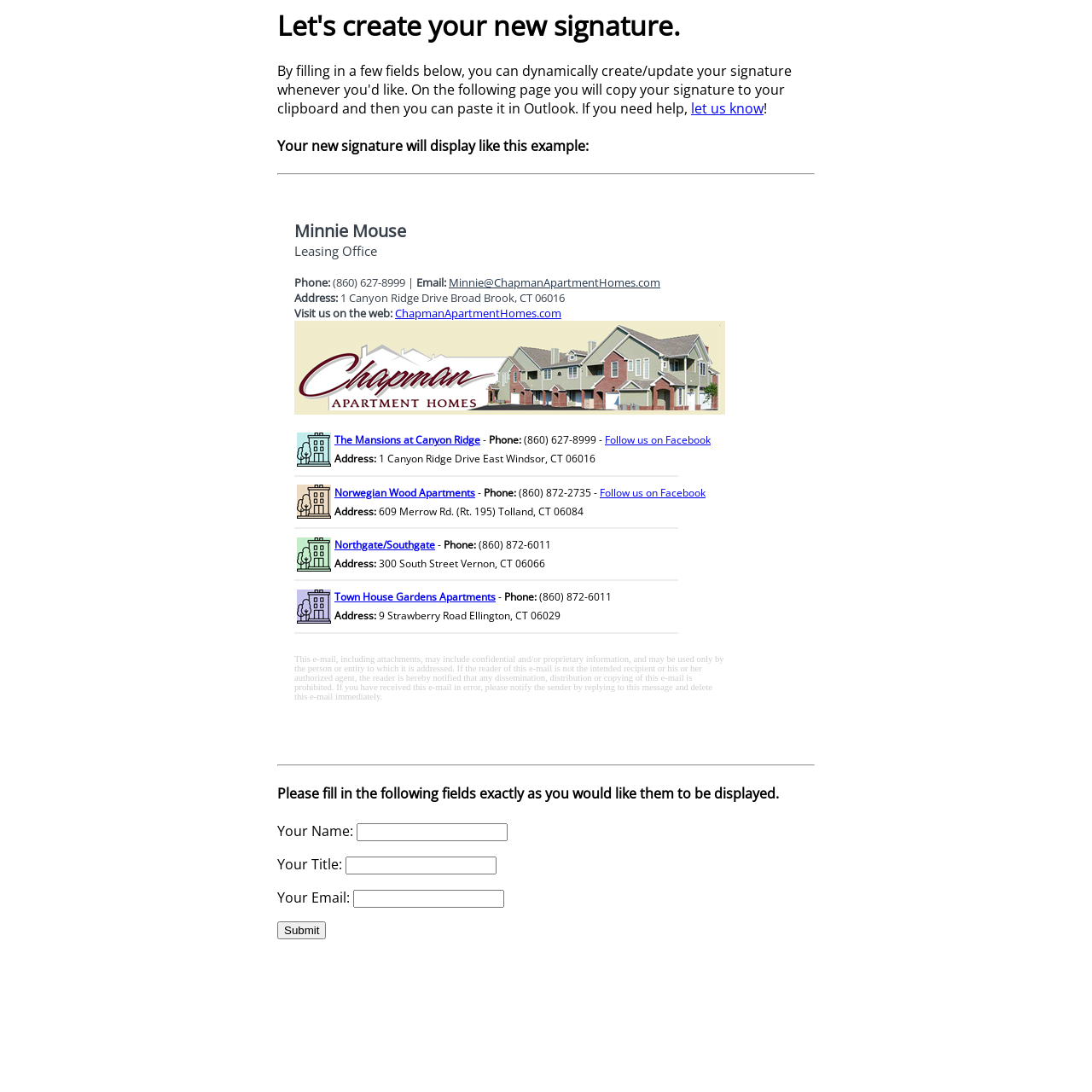What is the orientation of the separators on the webpage?
Your answer should be a single word or phrase derived from the screenshot.

Horizontal